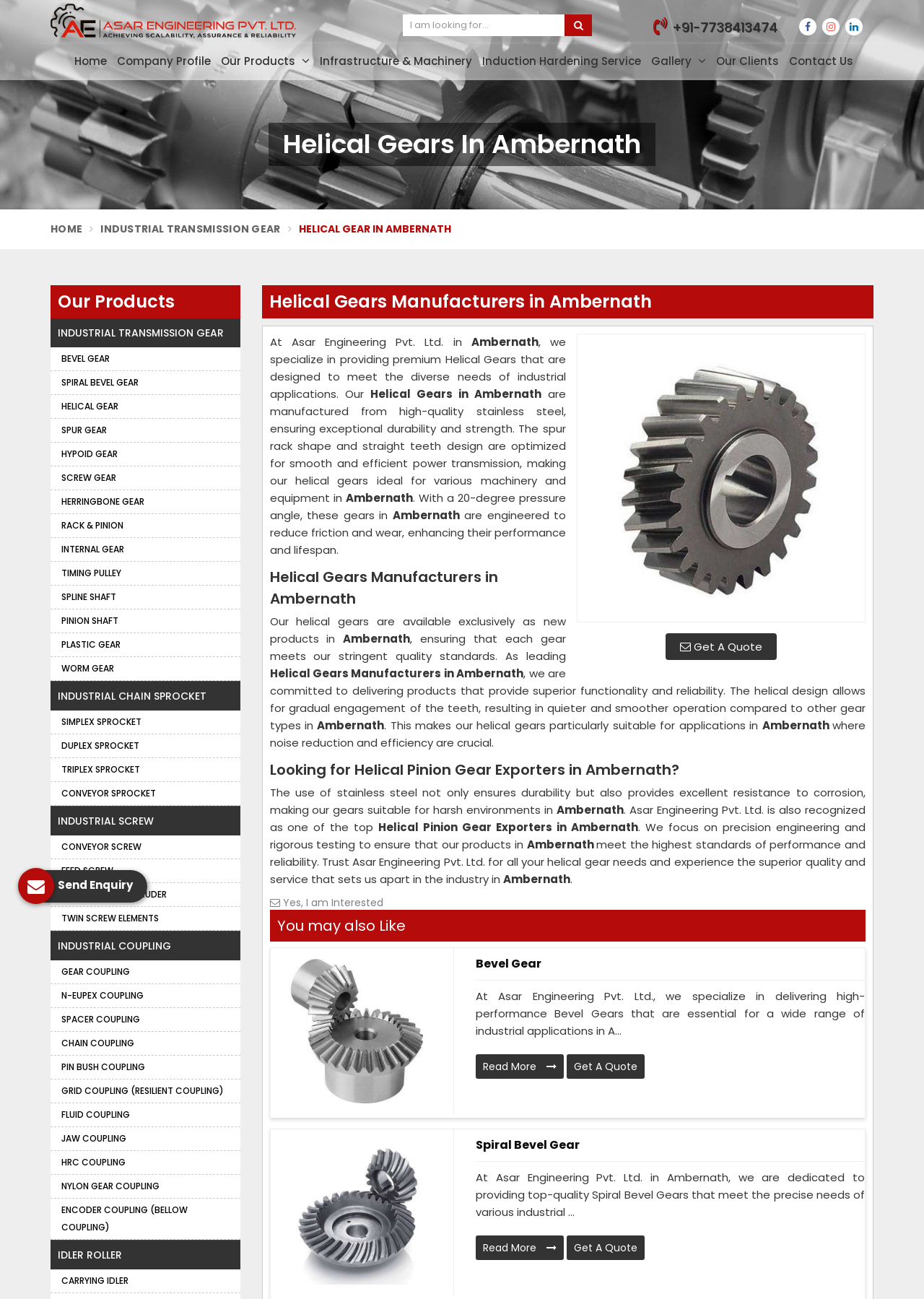Given the element description, predict the bounding box coordinates in the format (top-left x, top-left y, bottom-right x, bottom-right y), using floating point numbers between 0 and 1: Infrastructure & Machinery

[0.342, 0.033, 0.515, 0.061]